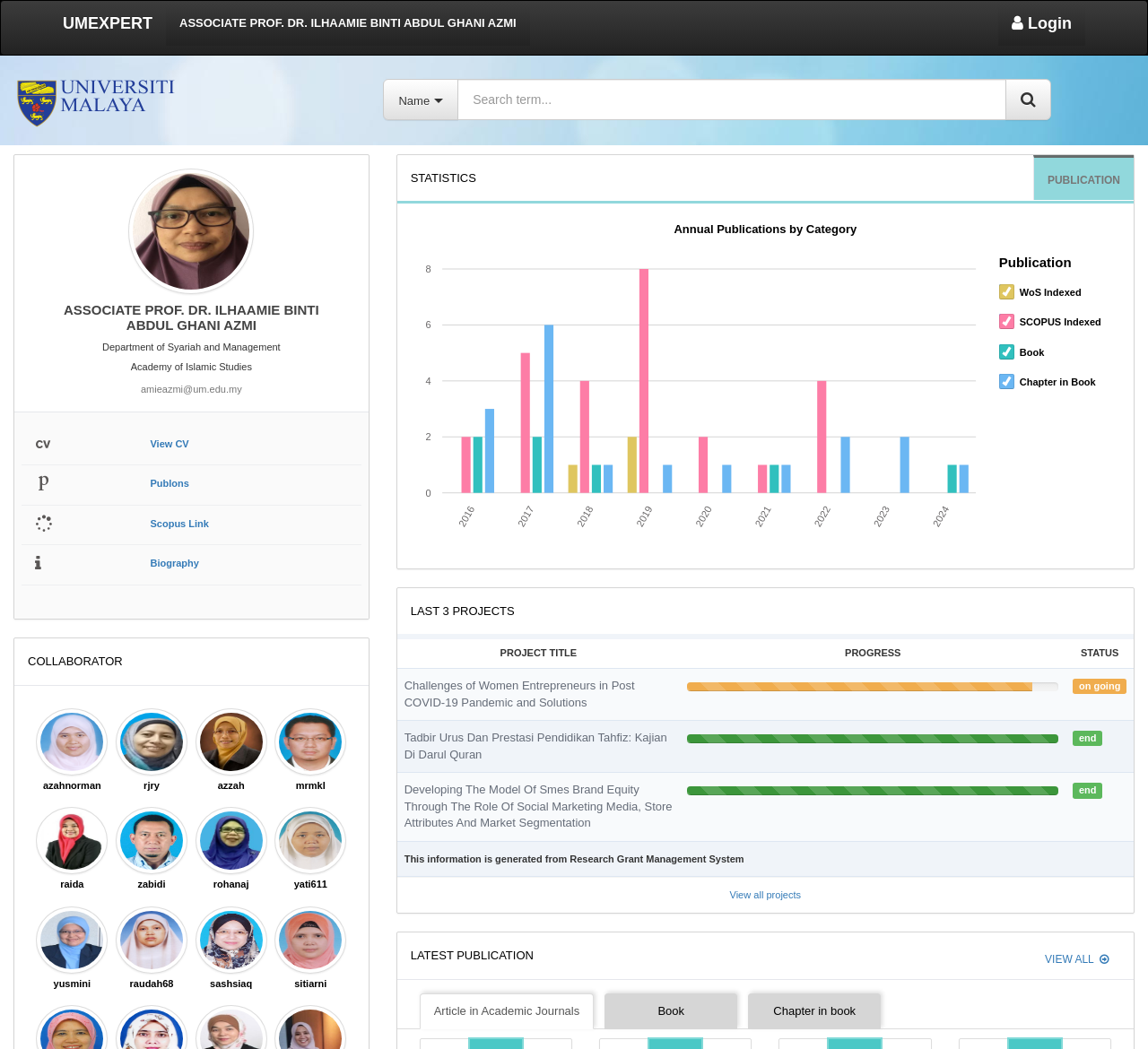Please provide the bounding box coordinates for the element that needs to be clicked to perform the following instruction: "View publications". The coordinates should be given as four float numbers between 0 and 1, i.e., [left, top, right, bottom].

[0.901, 0.15, 0.987, 0.193]